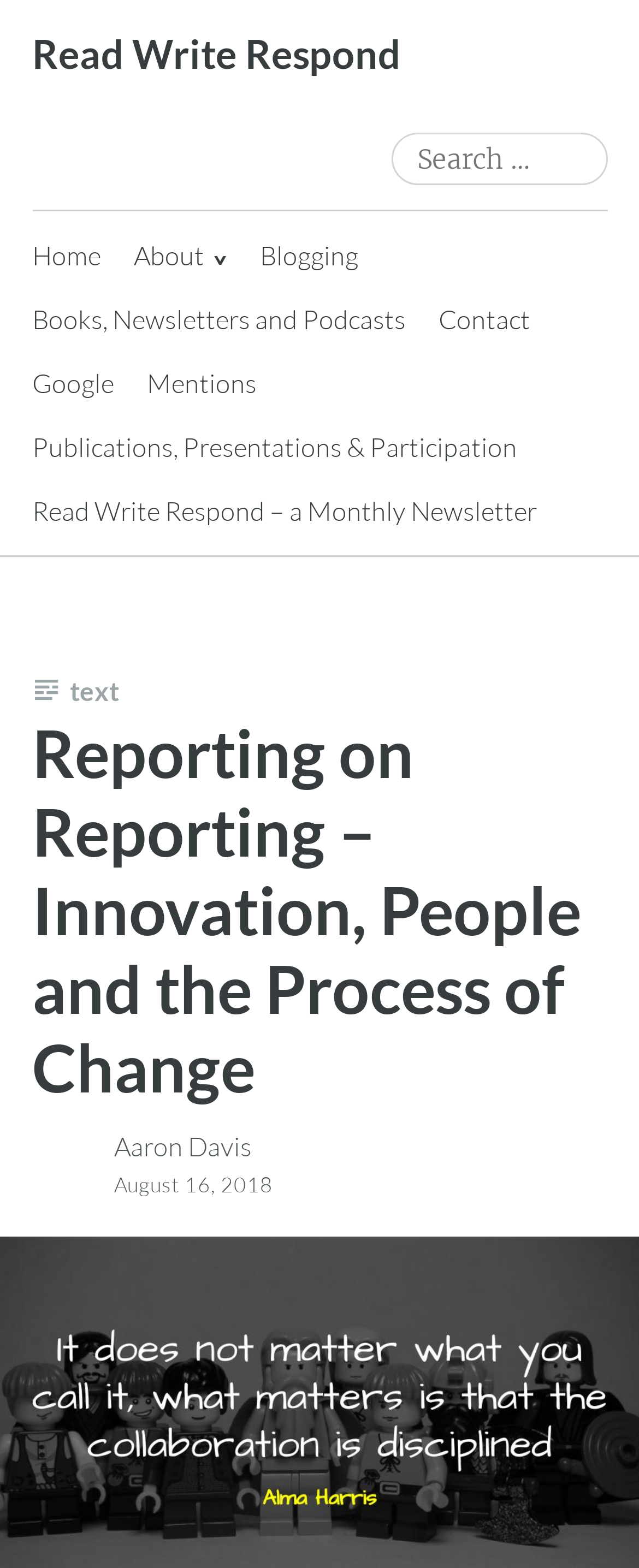Specify the bounding box coordinates of the element's area that should be clicked to execute the given instruction: "go to home page". The coordinates should be four float numbers between 0 and 1, i.e., [left, top, right, bottom].

[0.05, 0.143, 0.158, 0.183]